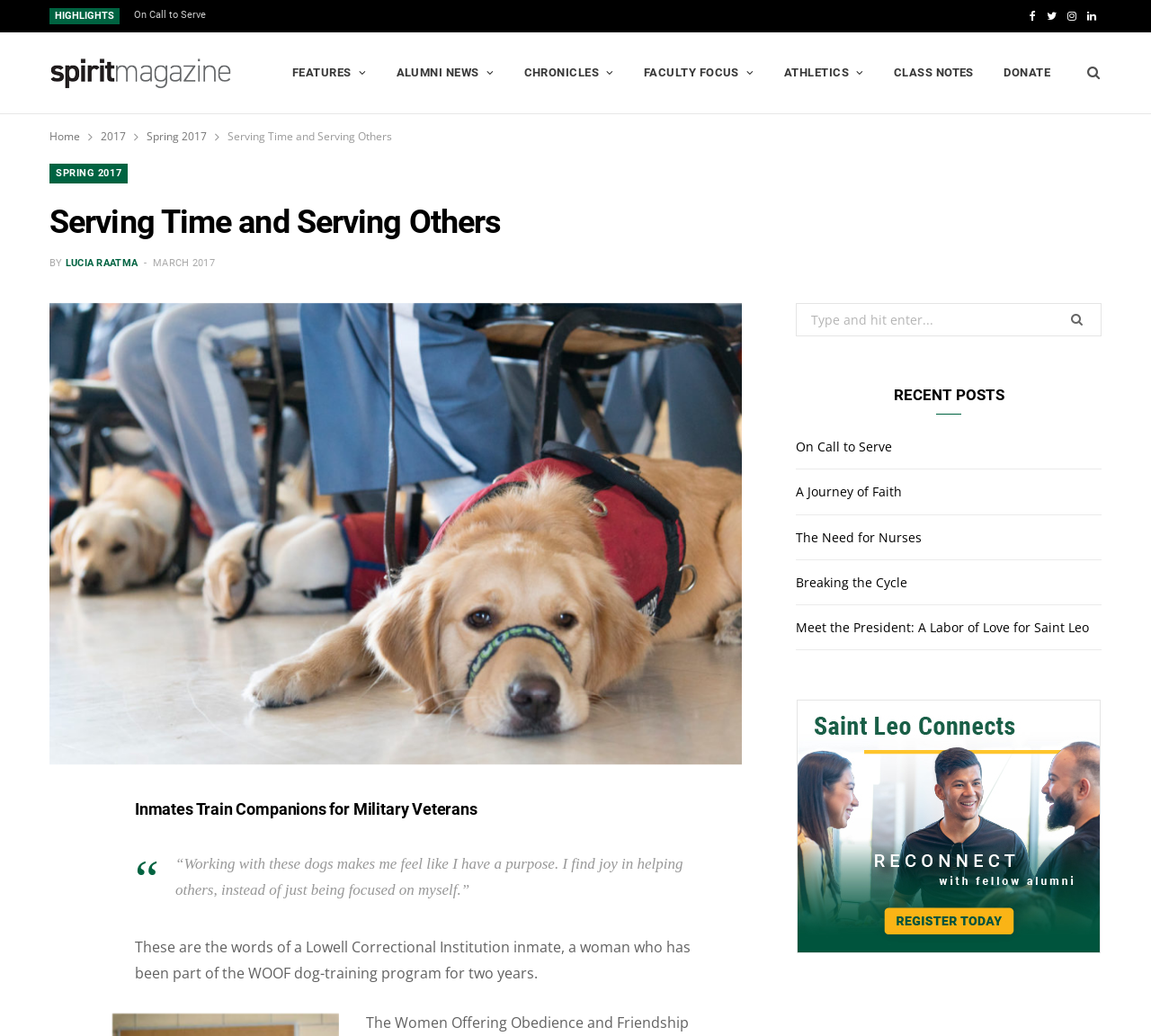What is the author of the featured article?
Please ensure your answer is as detailed and informative as possible.

The author of the featured article is mentioned below the title, where it says 'BY LUCIA RAATMA'. This indicates that Lucia Raatma is the author of the article.